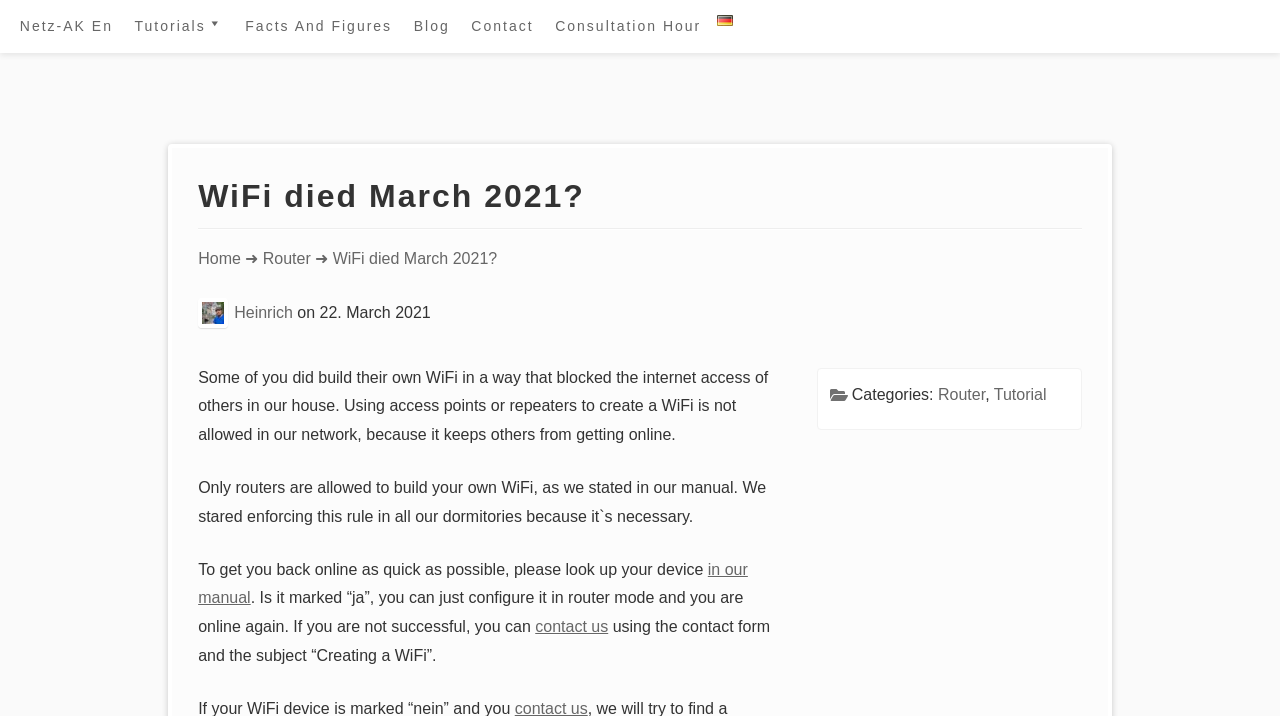What is the purpose of the article?
Using the visual information, reply with a single word or short phrase.

To inform about WiFi rules